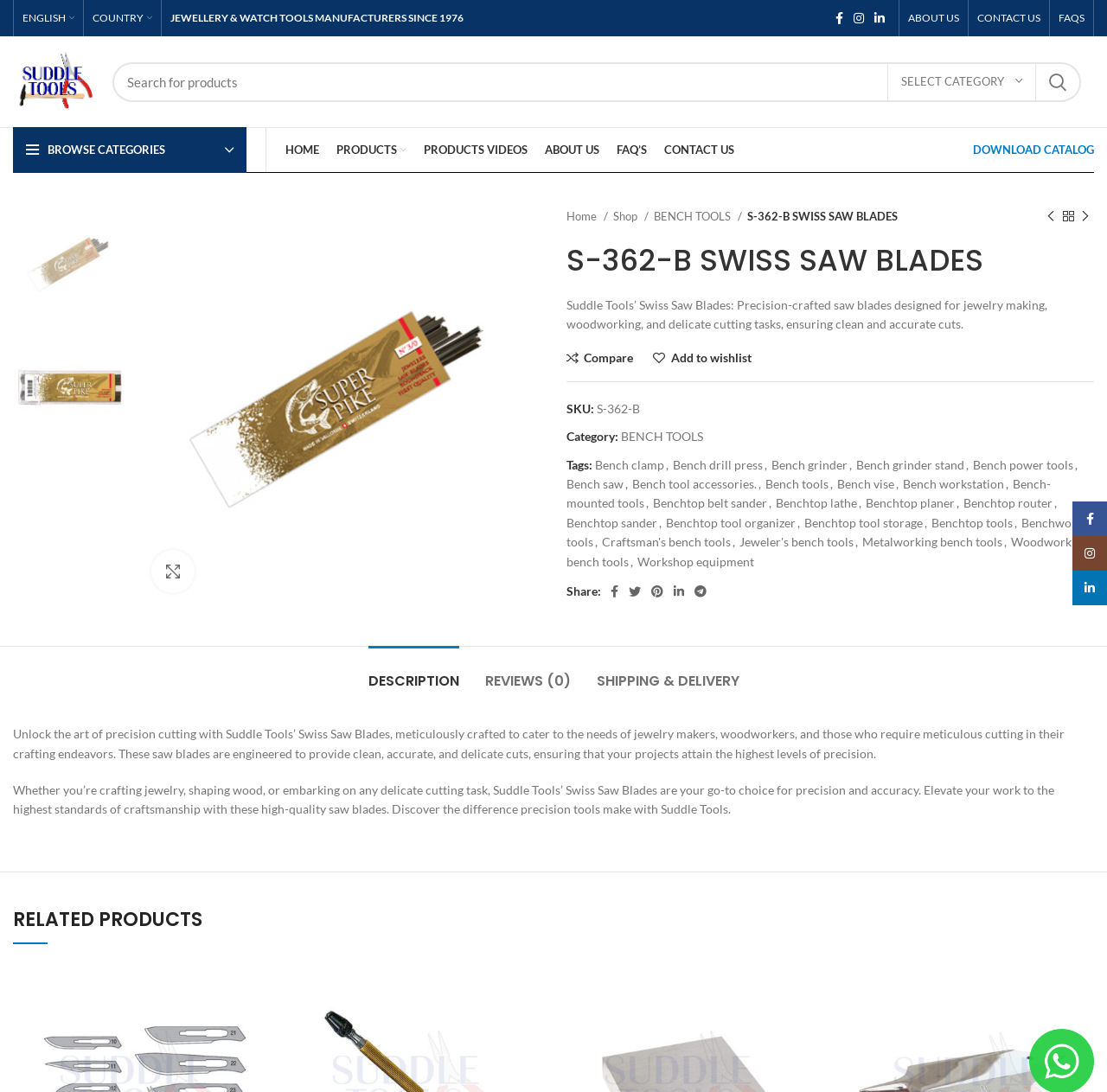Find the bounding box coordinates of the area to click in order to follow the instruction: "Compare this product".

[0.512, 0.322, 0.572, 0.333]